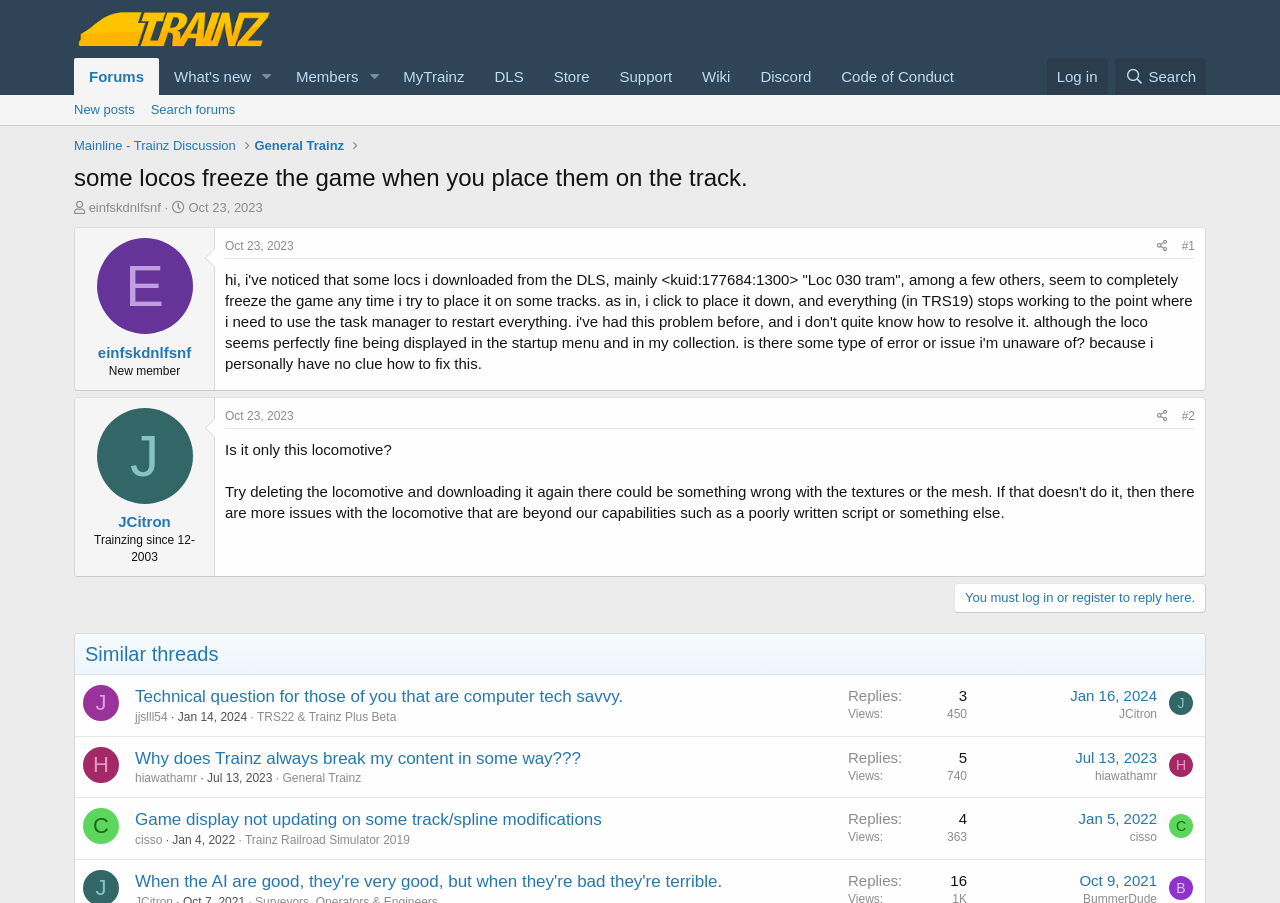Answer this question using a single word or a brief phrase:
How many links are there in the main navigation menu?

9